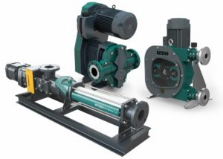What is the primary application of these pumps?
Using the image, give a concise answer in the form of a single word or short phrase.

Mining applications